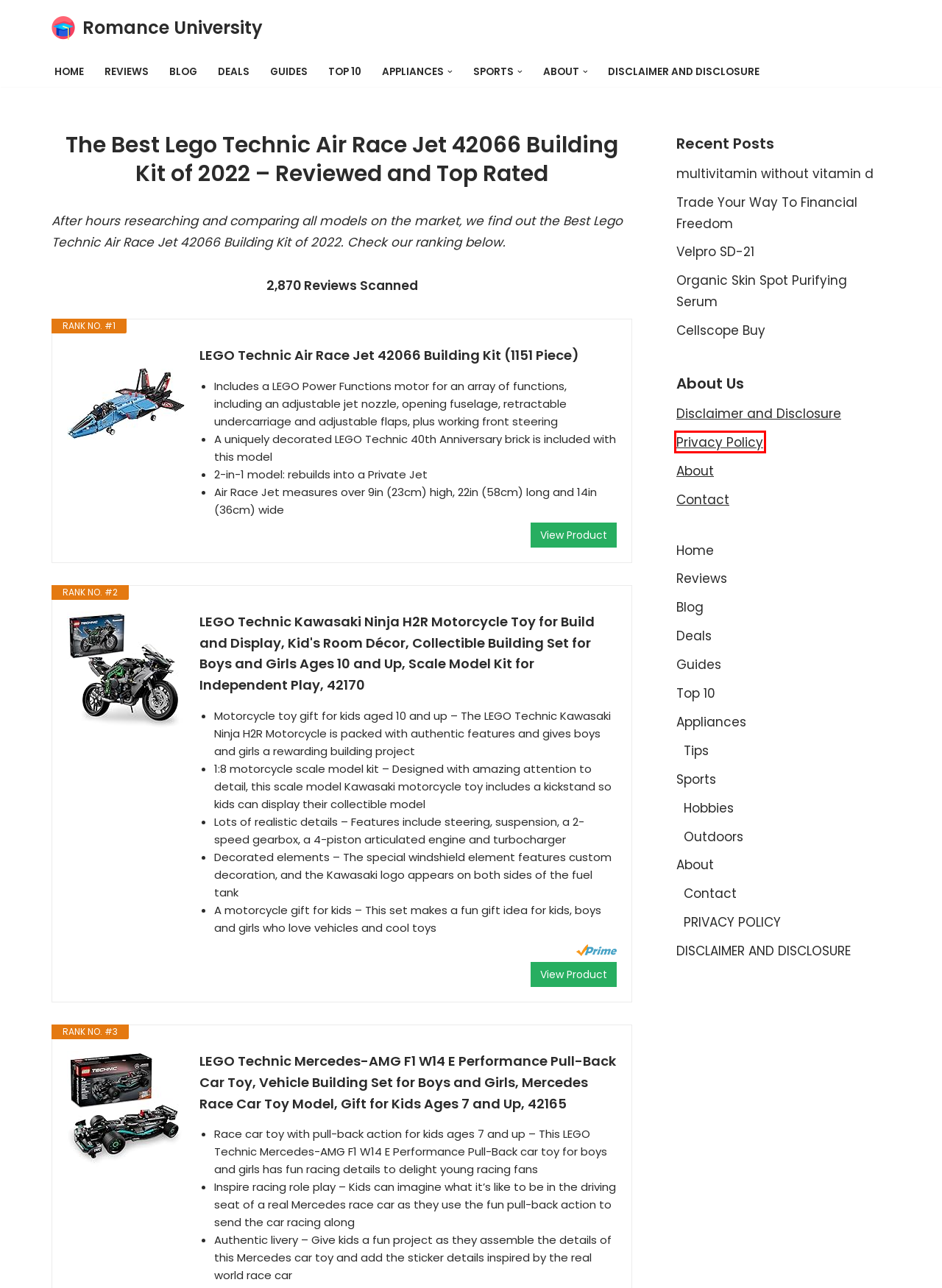Using the screenshot of a webpage with a red bounding box, pick the webpage description that most accurately represents the new webpage after the element inside the red box is clicked. Here are the candidates:
A. Disclaimer and Disclosure
B. Hobbies | Romance University
C. About
D. Contact
E. Outdoors | Romance University
F. 20 Best Trade Your Way To Financial Freedom 2022 - Book by Van K. Tharp
G. Sports | Romance University
H. Privacy Policy

H